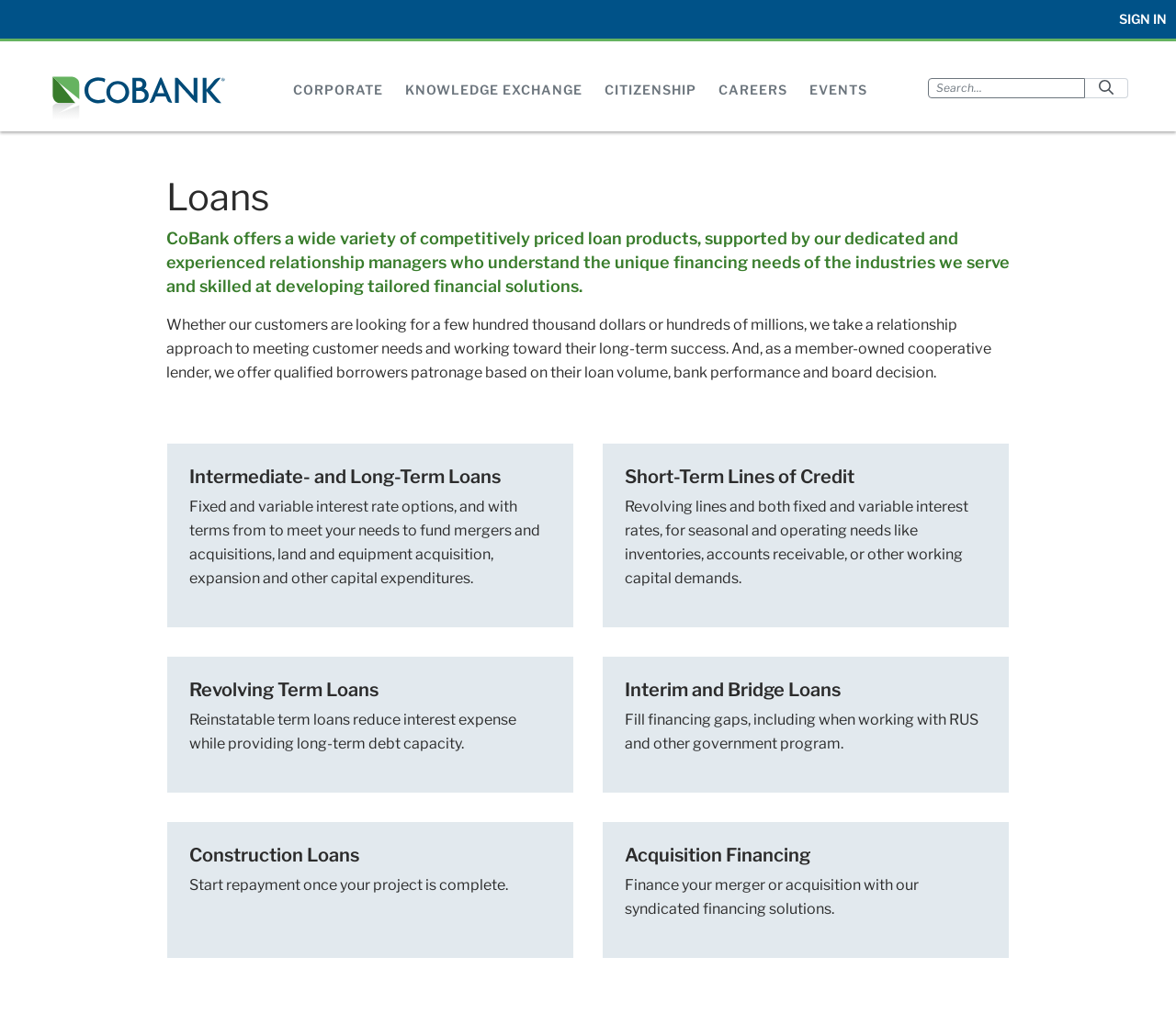Locate the bounding box coordinates of the element to click to perform the following action: 'Submit a search query'. The coordinates should be given as four float values between 0 and 1, in the form of [left, top, right, bottom].

[0.928, 0.079, 0.953, 0.092]